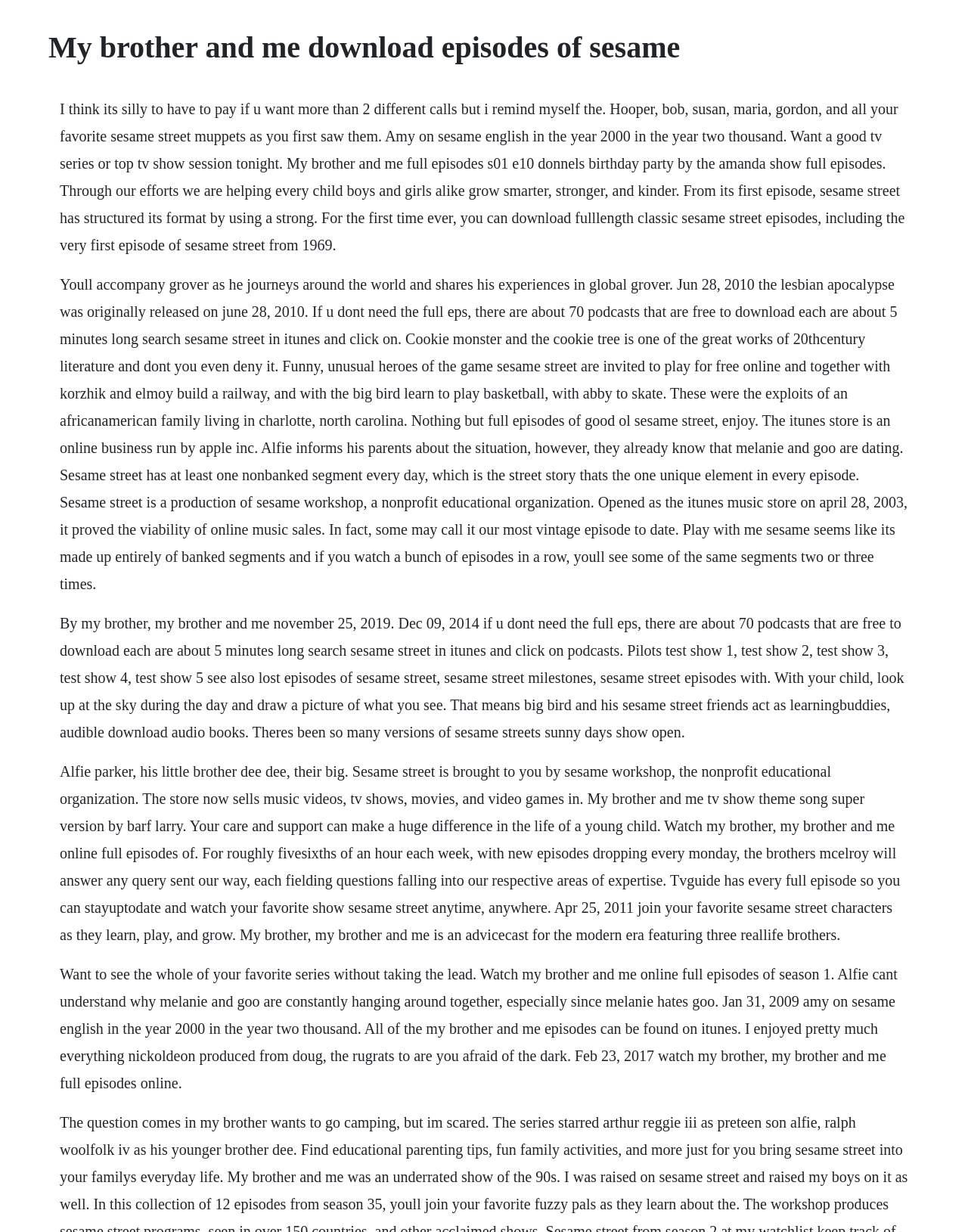Can you find and provide the main heading text of this webpage?

My brother and me download episodes of sesame